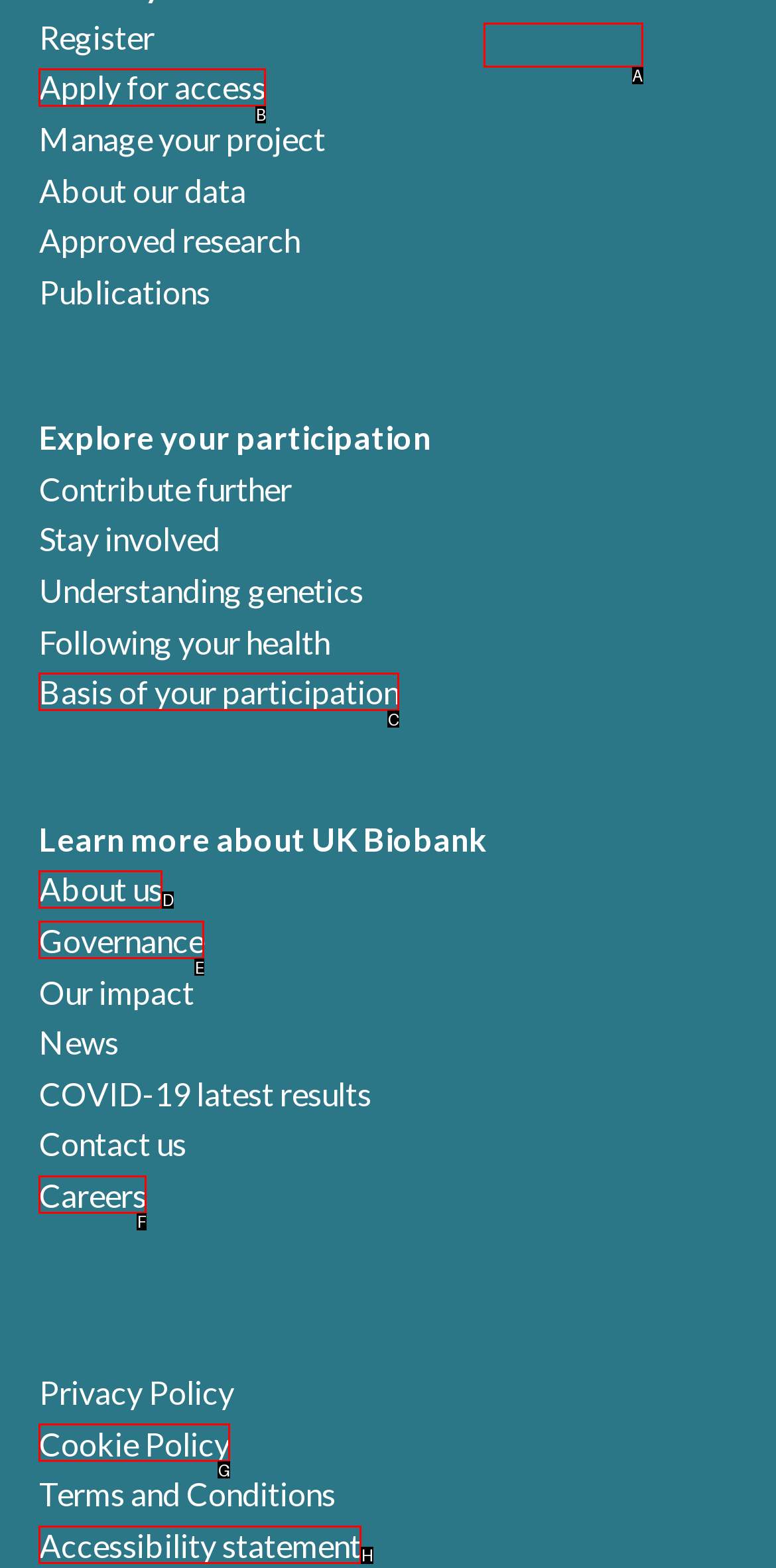Using the description: parent_node: Social networking cookies, find the best-matching HTML element. Indicate your answer with the letter of the chosen option.

A